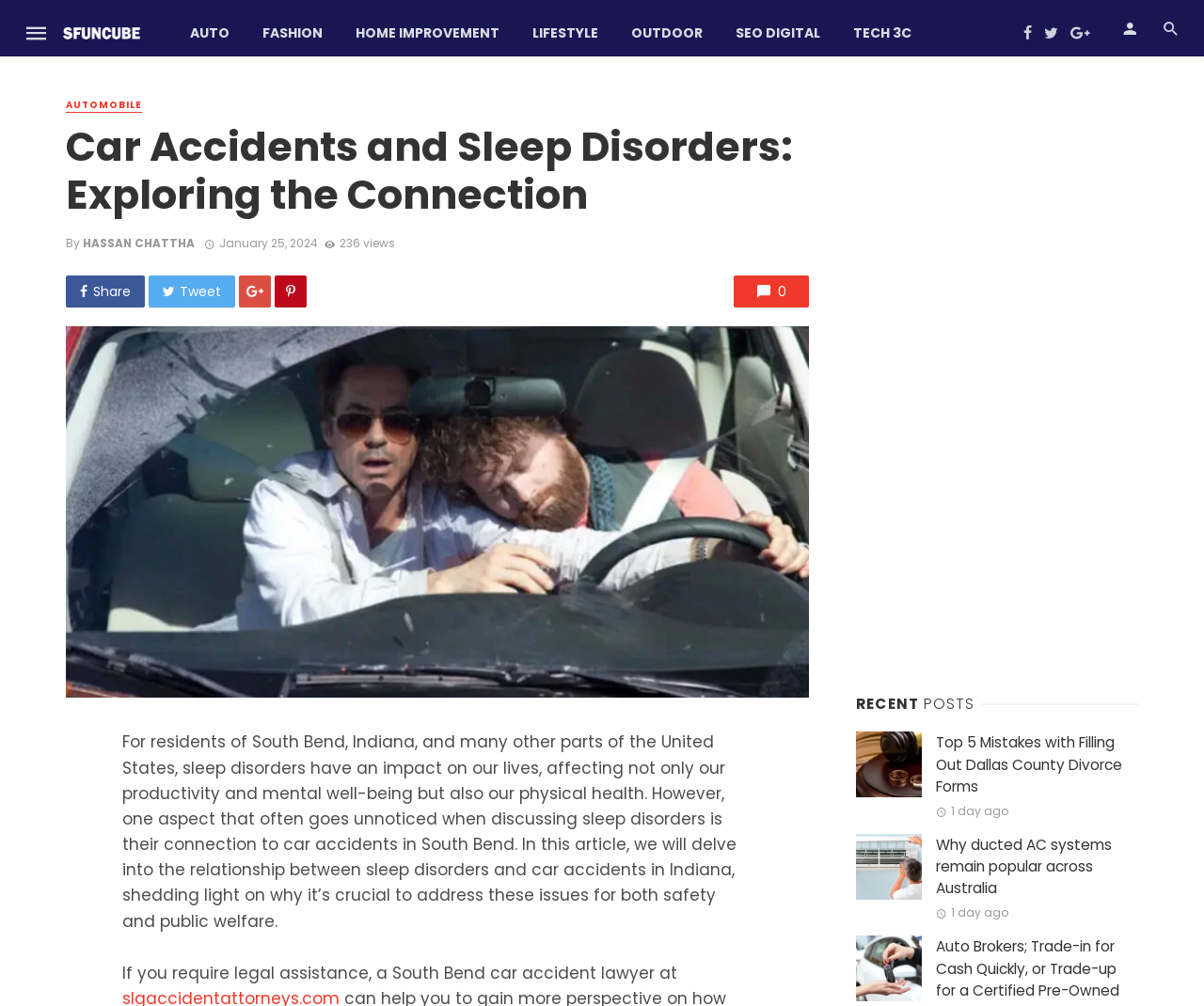Can you give a comprehensive explanation to the question given the content of the image?
Who is the author of the article?

The author of the article can be determined by reading the text 'By HASSAN CHATTHA' which is located below the heading, indicating that Hassan Chaththa is the author of the article.